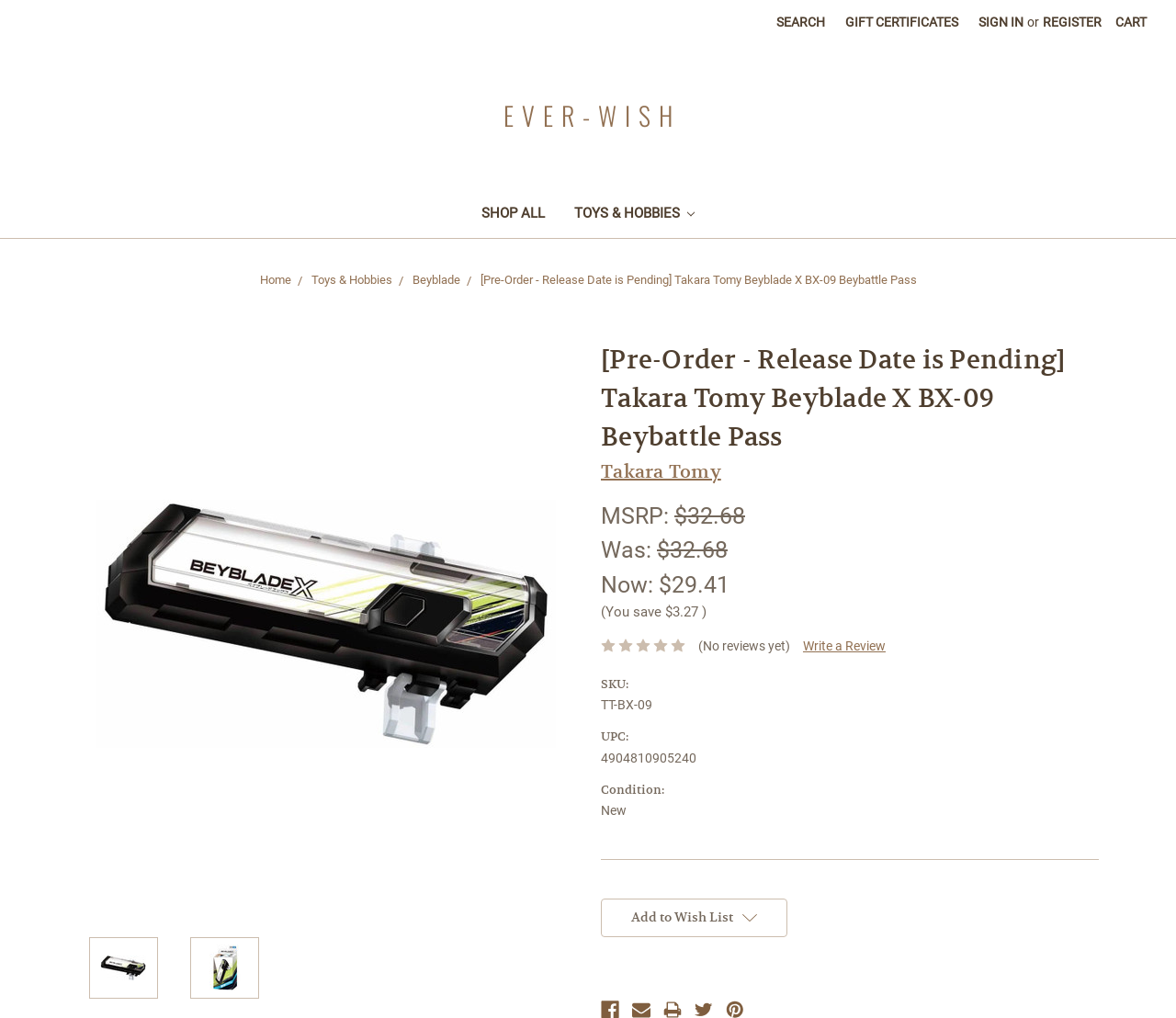Generate a thorough caption detailing the webpage content.

This webpage is about a product, specifically the Takara Tomy Beyblade X BX-09 Beybattle Pass. At the top, there are several links, including "SEARCH", "GIFT CERTIFICATES", "SIGN IN", "REGISTER", and "CART", which are aligned horizontally. Below these links, there are more links, including "Home", "Toys & Hobbies", "Beyblade", and the product name, which is also a link.

The product information is displayed prominently on the page. The product name is written in a large font, and below it, there is a heading with the brand name "Takara Tomy". The product's original price, sale price, and discount are displayed in a clear format. There are also several small images, likely showcasing the product from different angles.

To the left of the product information, there is a large image of the product, which takes up most of the left side of the page. Below this image, there are three more links to the product, each with a small image.

The product details are listed in a description list format, with terms such as "SKU:", "UPC:", and "Condition:" followed by their corresponding values. There is also a section for customer reviews, which currently has no reviews, but allows users to write a review.

At the bottom of the page, there is a section displaying the current stock level and an option to add the product to a wish list.